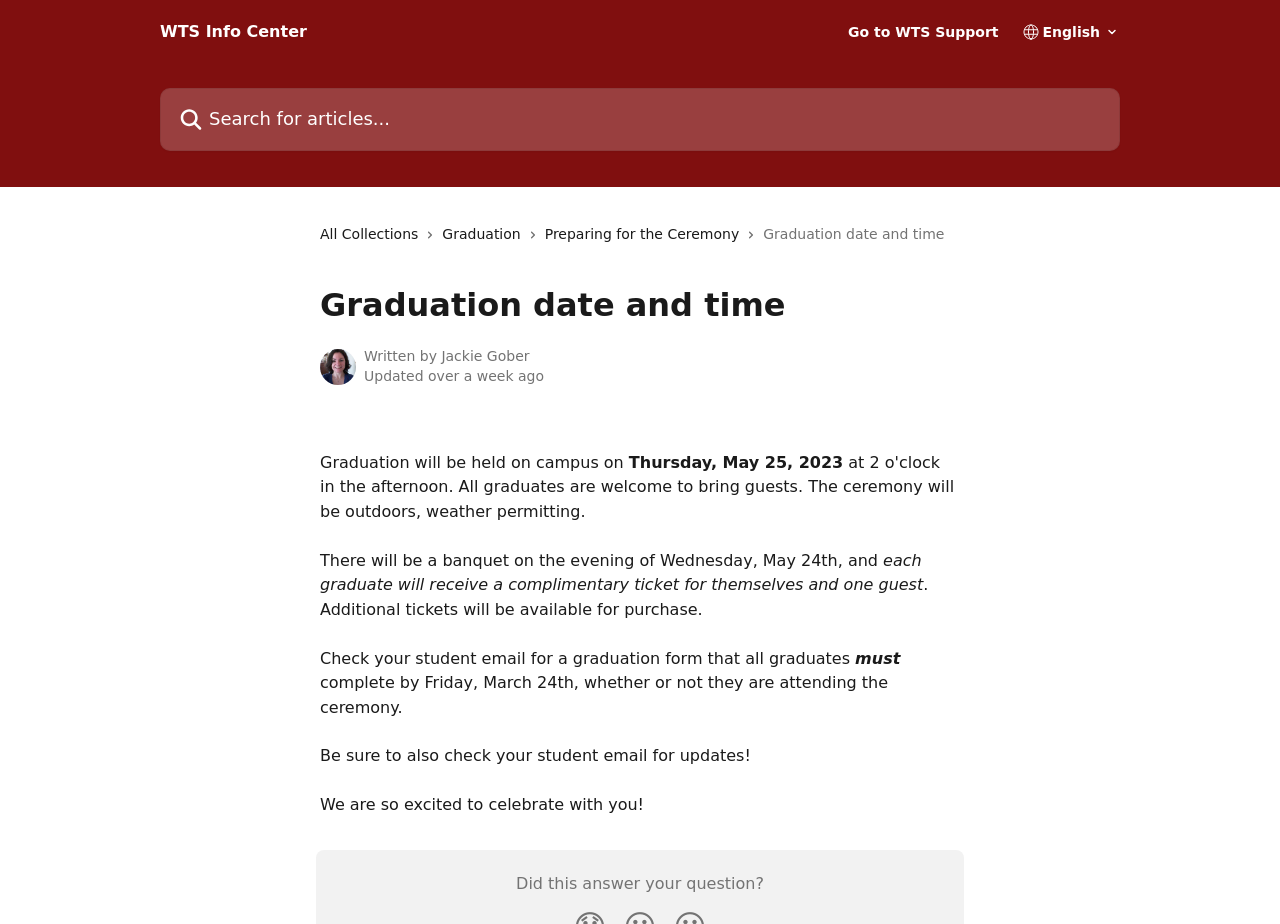What is the purpose of the banquet?
Refer to the image and offer an in-depth and detailed answer to the question.

I looked at the article section, but it only mentions that there will be a banquet on the evening of Wednesday, May 24th, without specifying its purpose.